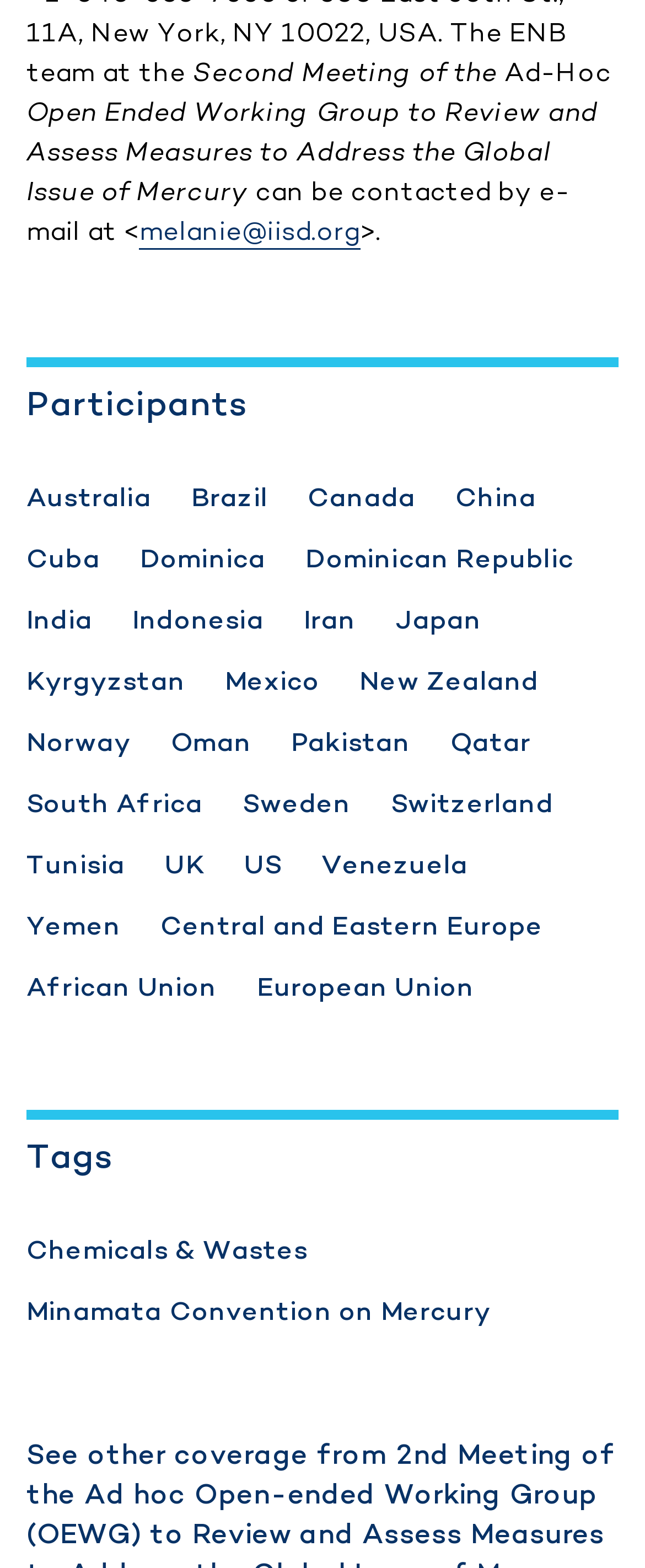Give a concise answer of one word or phrase to the question: 
What is the email address to contact?

melanie@iisd.org